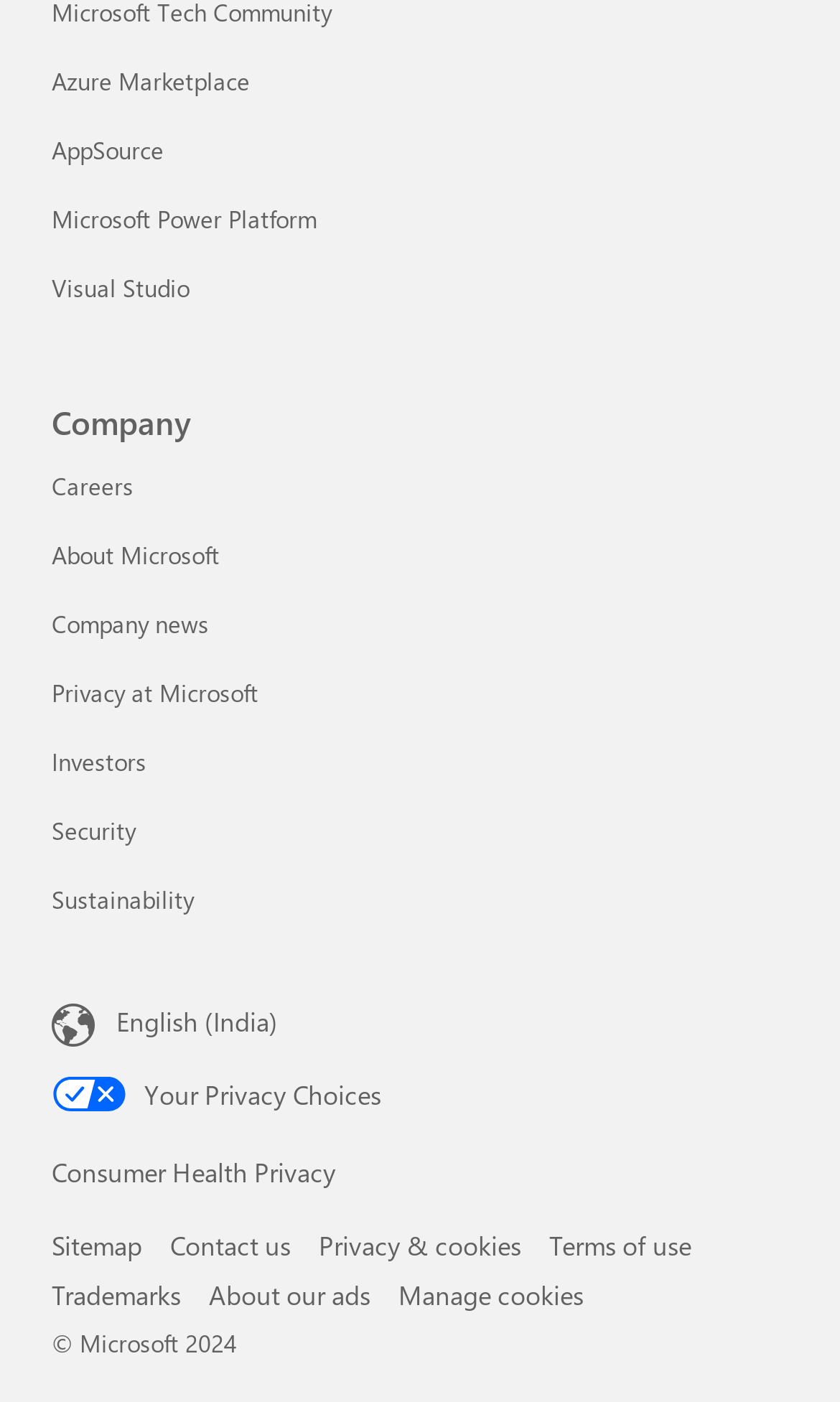Locate the bounding box coordinates of the clickable area needed to fulfill the instruction: "Go to Azure Marketplace Developer & IT".

[0.062, 0.046, 0.297, 0.069]